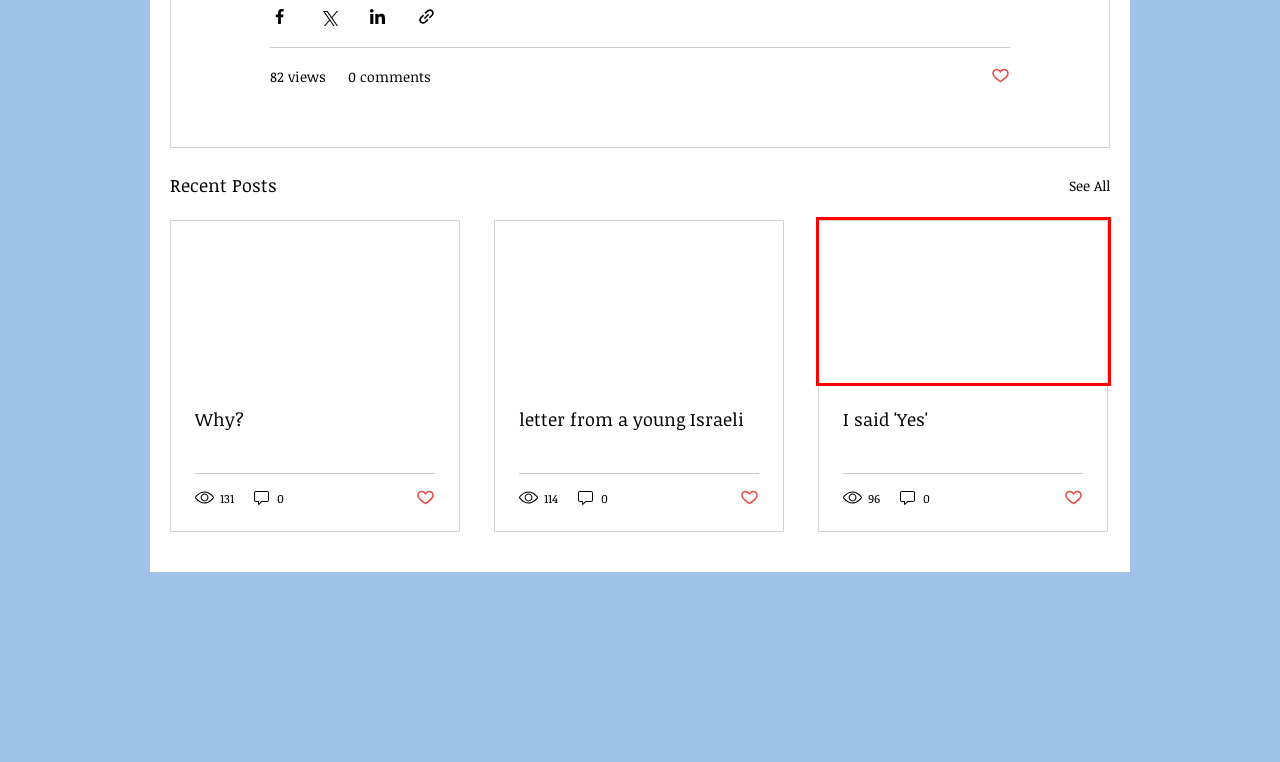You are looking at a webpage screenshot with a red bounding box around an element. Pick the description that best matches the new webpage after interacting with the element in the red bounding box. The possible descriptions are:
A. Contact | machaseh
B. letter from a young Israeli
C. Projects | machaseh
D. Why?
E. Resources | machaseh
F. Partner with us | machaseh
G. I said 'Yes'
H. Newsletter archive | machaseh

G